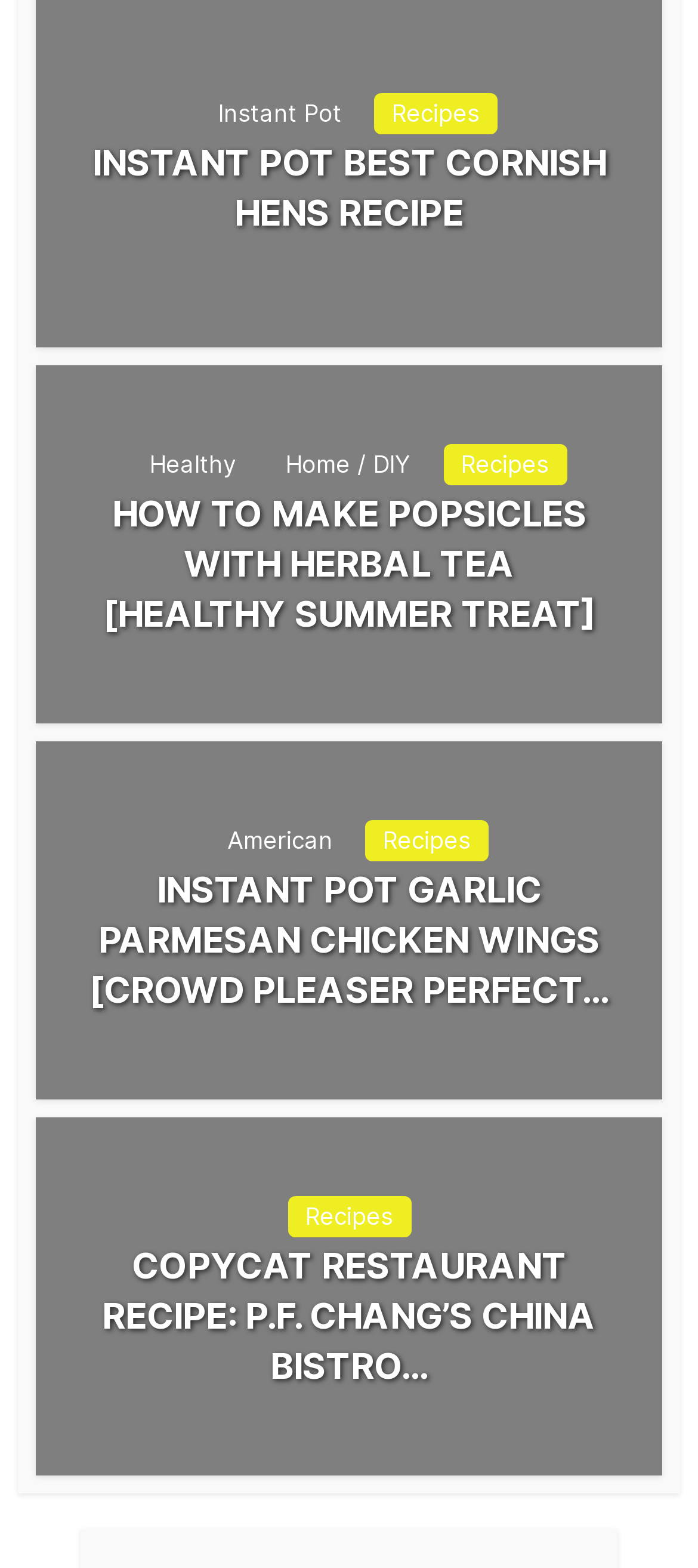What type of summer treat is described in the second article?
Provide a well-explained and detailed answer to the question.

The second article has a heading 'HOW TO MAKE POPSICLES WITH HERBAL TEA [HEALTHY SUMMER TREAT]' and an image with a description 'tea-popsicles-how-to-make-roamilicious', indicating that the article is about making popsicles as a healthy summer treat.